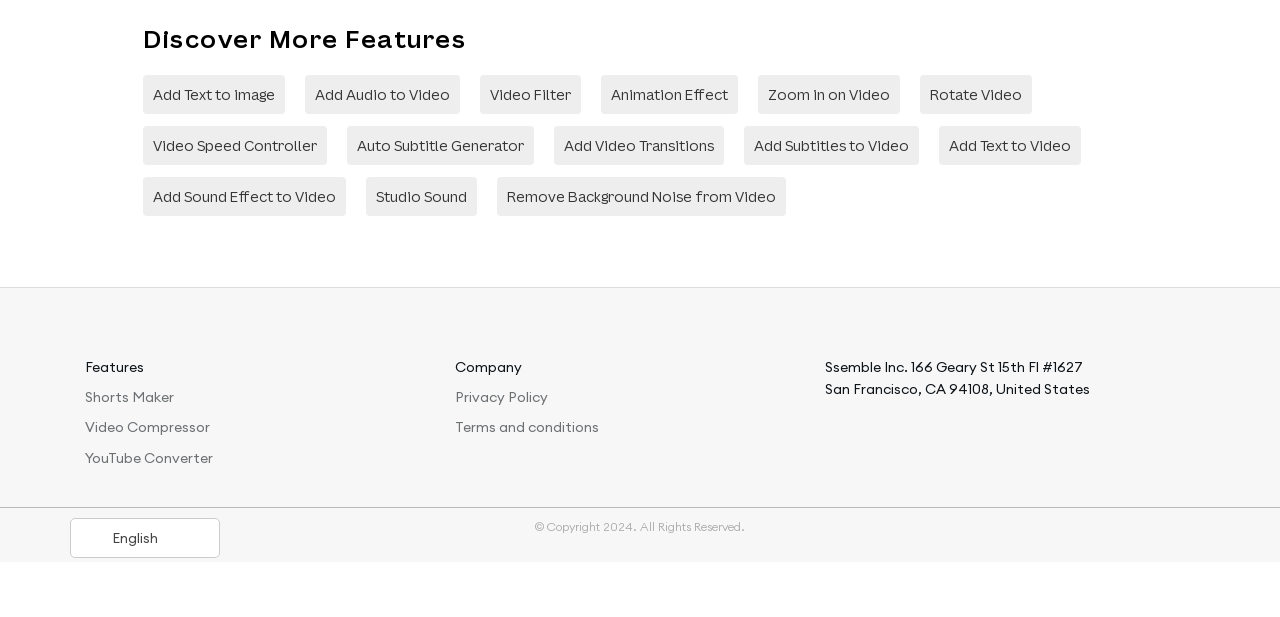How many links are there under 'Discover More Features'?
Refer to the image and provide a concise answer in one word or phrase.

10